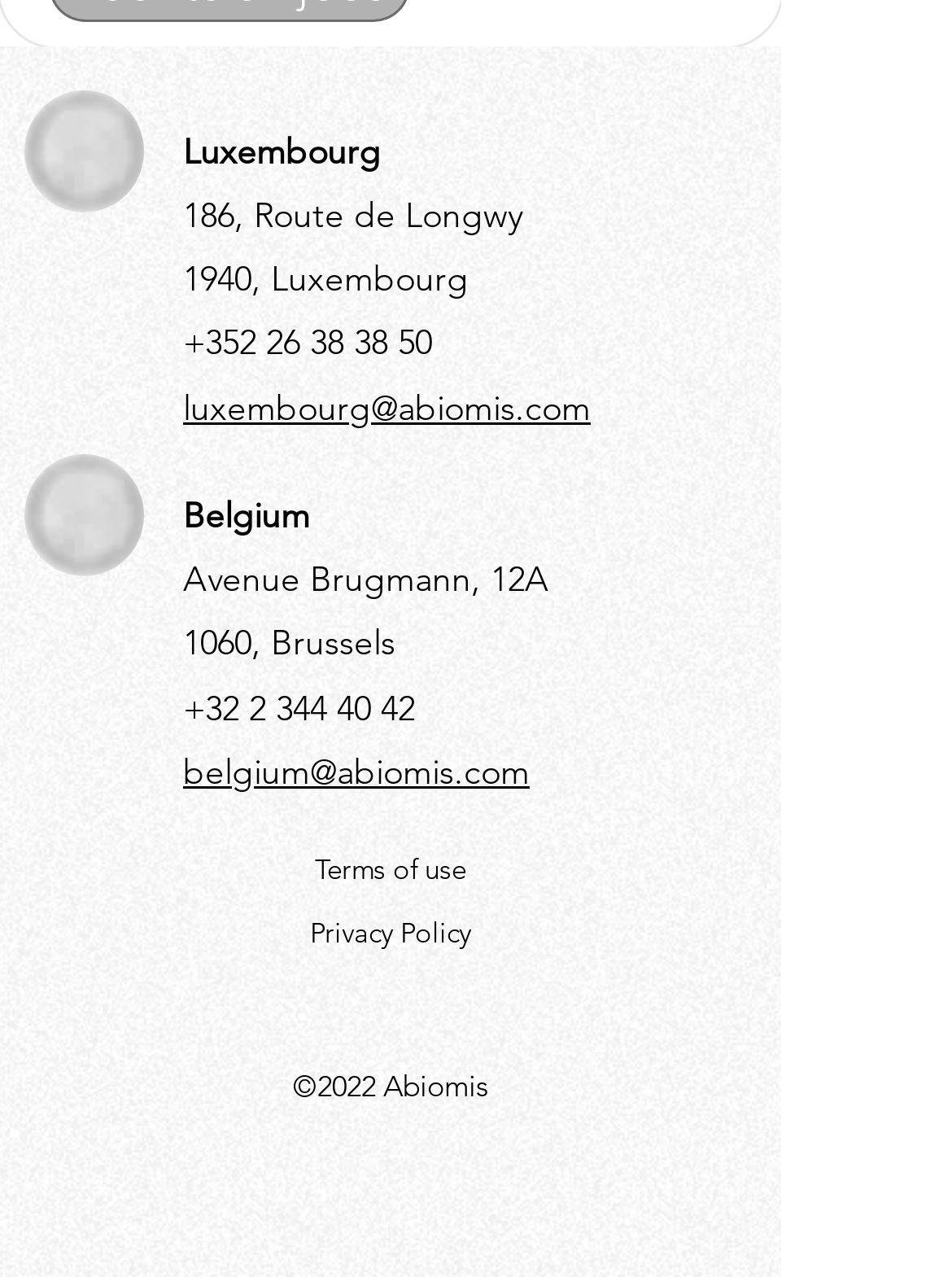Determine the bounding box coordinates of the clickable element to achieve the following action: 'Check terms of use'. Provide the coordinates as four float values between 0 and 1, formatted as [left, top, right, bottom].

[0.154, 0.658, 0.667, 0.708]